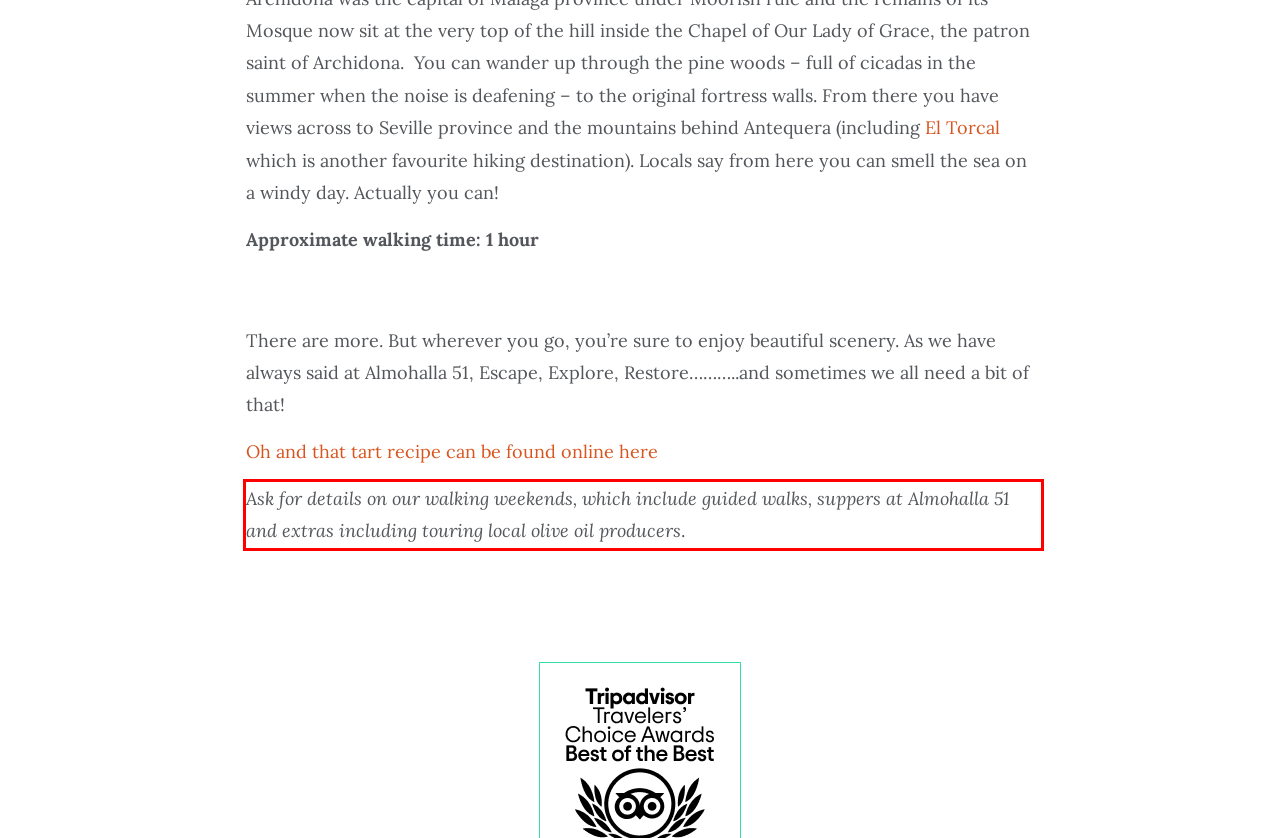Look at the provided screenshot of the webpage and perform OCR on the text within the red bounding box.

Ask for details on our walking weekends, which include guided walks, suppers at Almohalla 51 and extras including touring local olive oil producers.